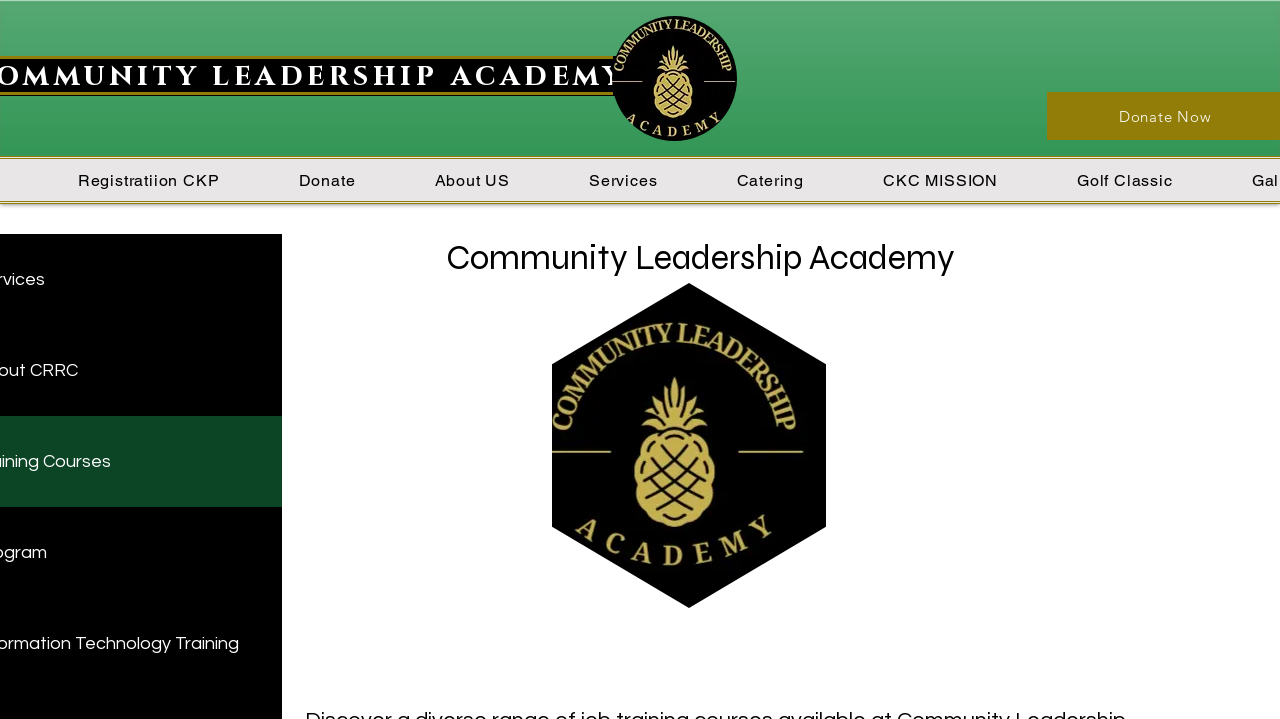Kindly determine the bounding box coordinates for the clickable area to achieve the given instruction: "Learn about the Community Leadership Academy".

[0.348, 0.325, 0.834, 0.394]